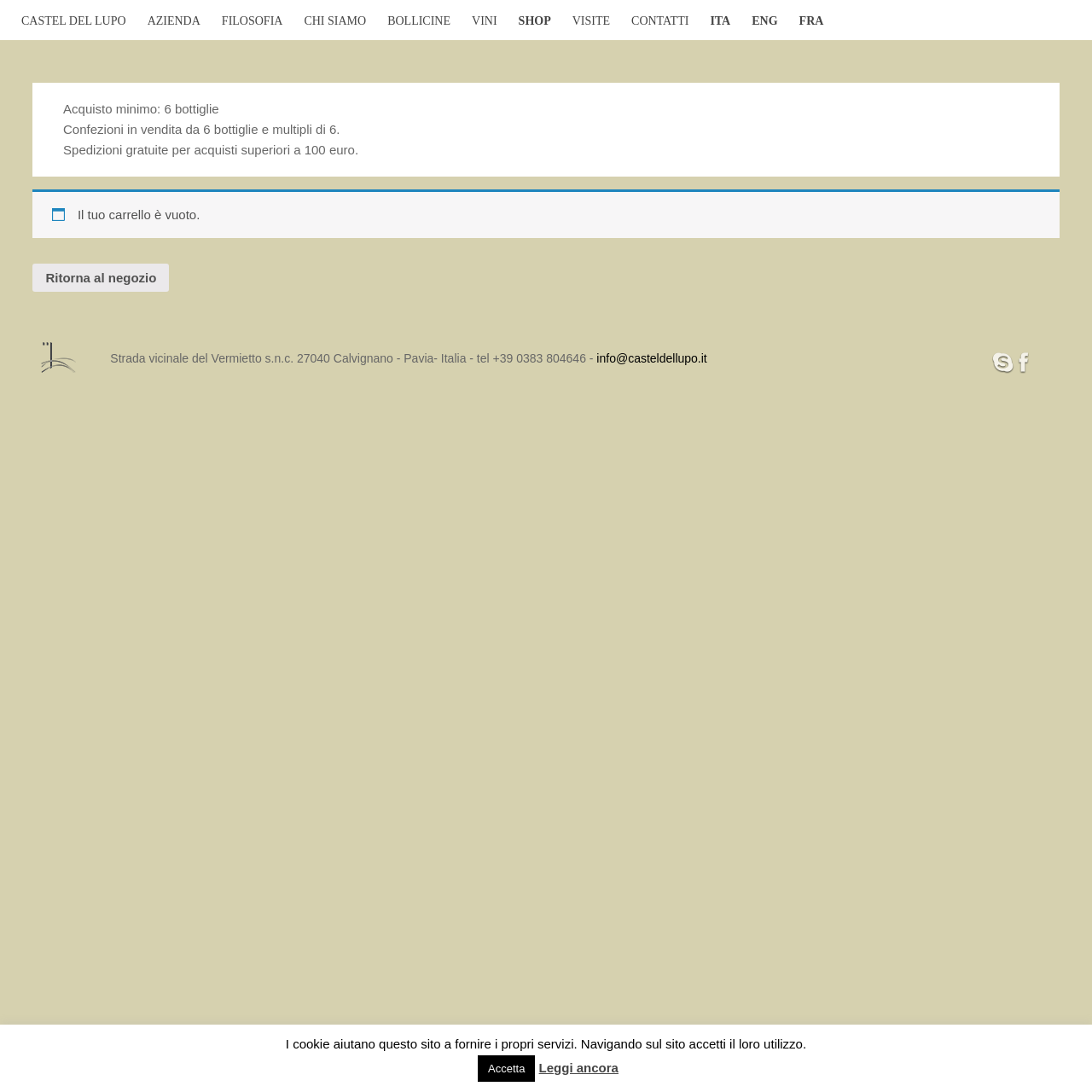What is the current state of the cart?
Look at the image and respond to the question as thoroughly as possible.

I found this information by looking at the article section of the webpage, where it says 'Il tuo carrello è vuoto.' which translates to 'Your cart is empty'.